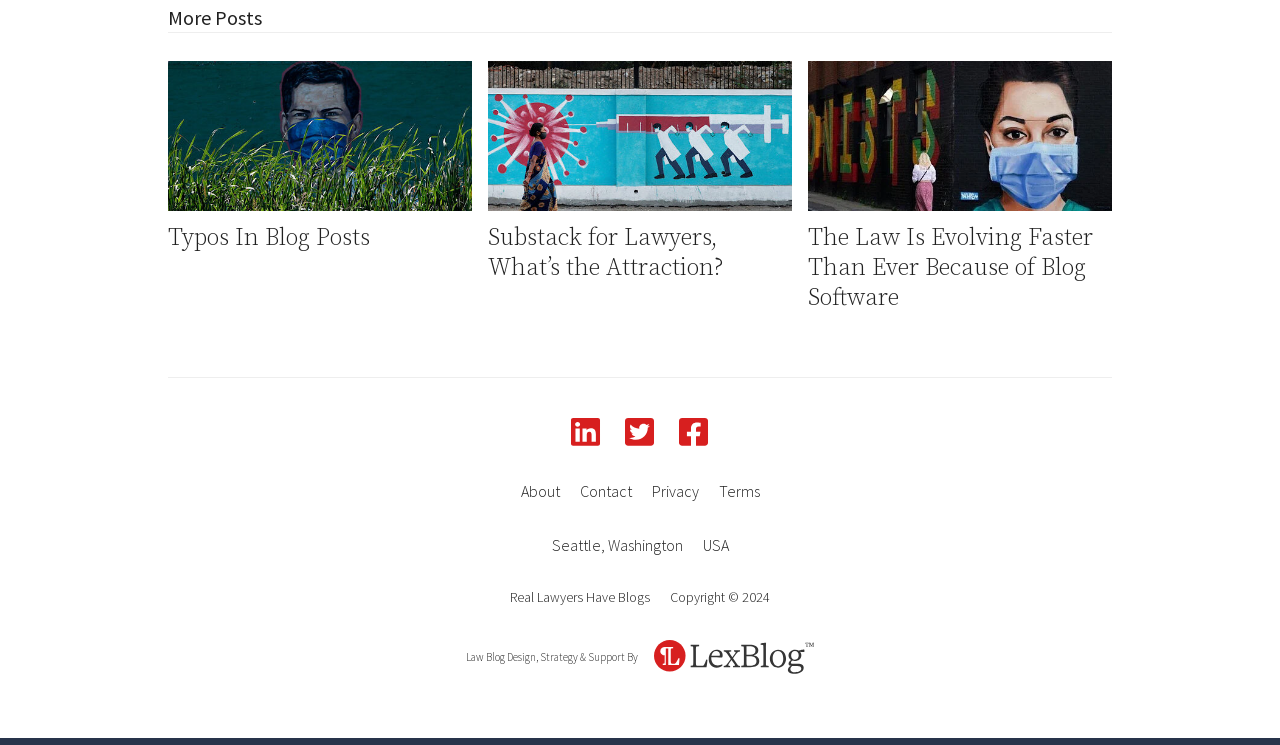Observe the image and answer the following question in detail: What is the location mentioned in the webpage?

I found the location by reading the static text 'Seattle', ',', 'Washington', and 'USA' which are located at the bottom section of the webpage, indicating the location of the webpage's owner or creator.